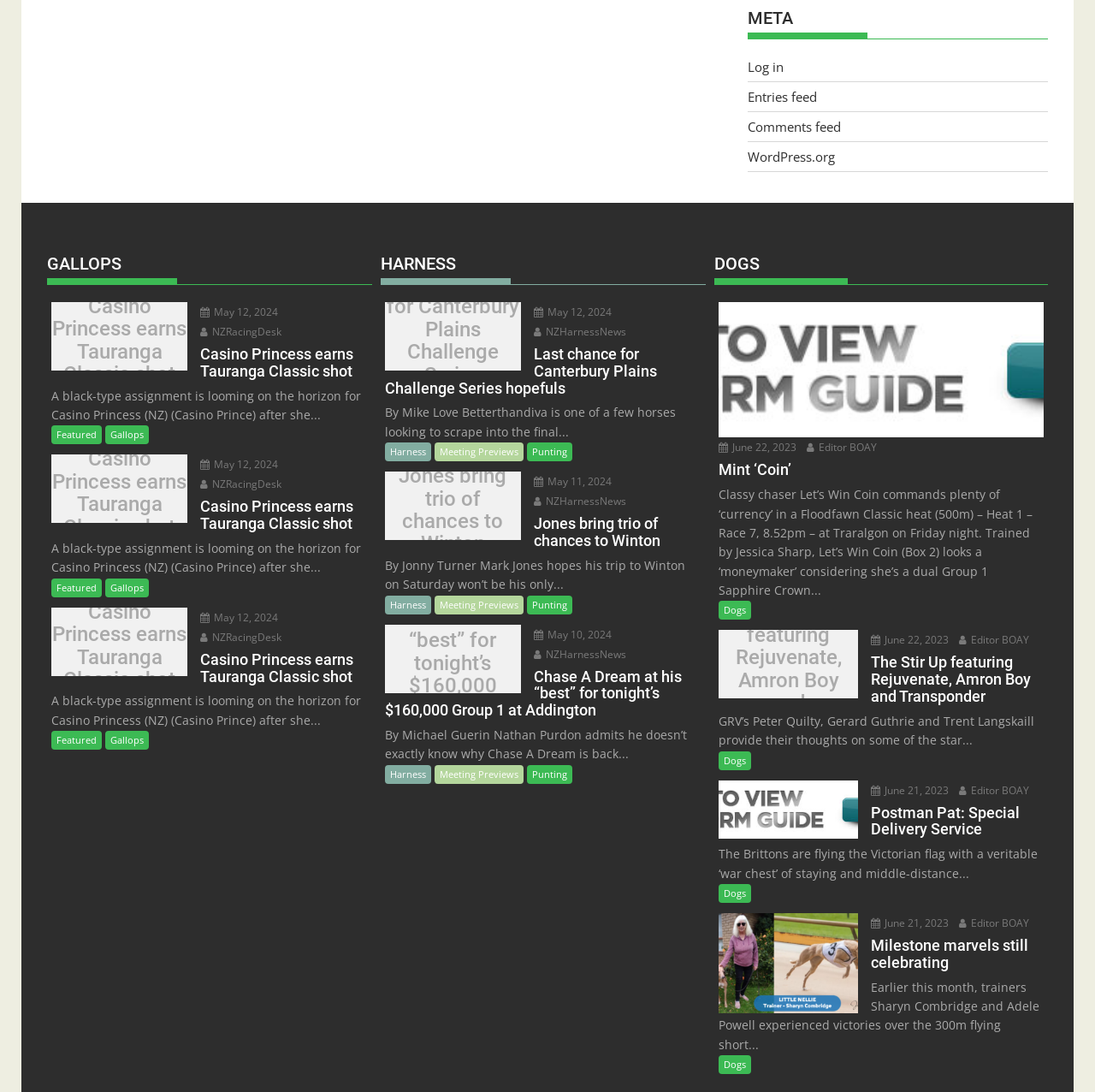Locate the coordinates of the bounding box for the clickable region that fulfills this instruction: "Filter by Android 5.0".

None